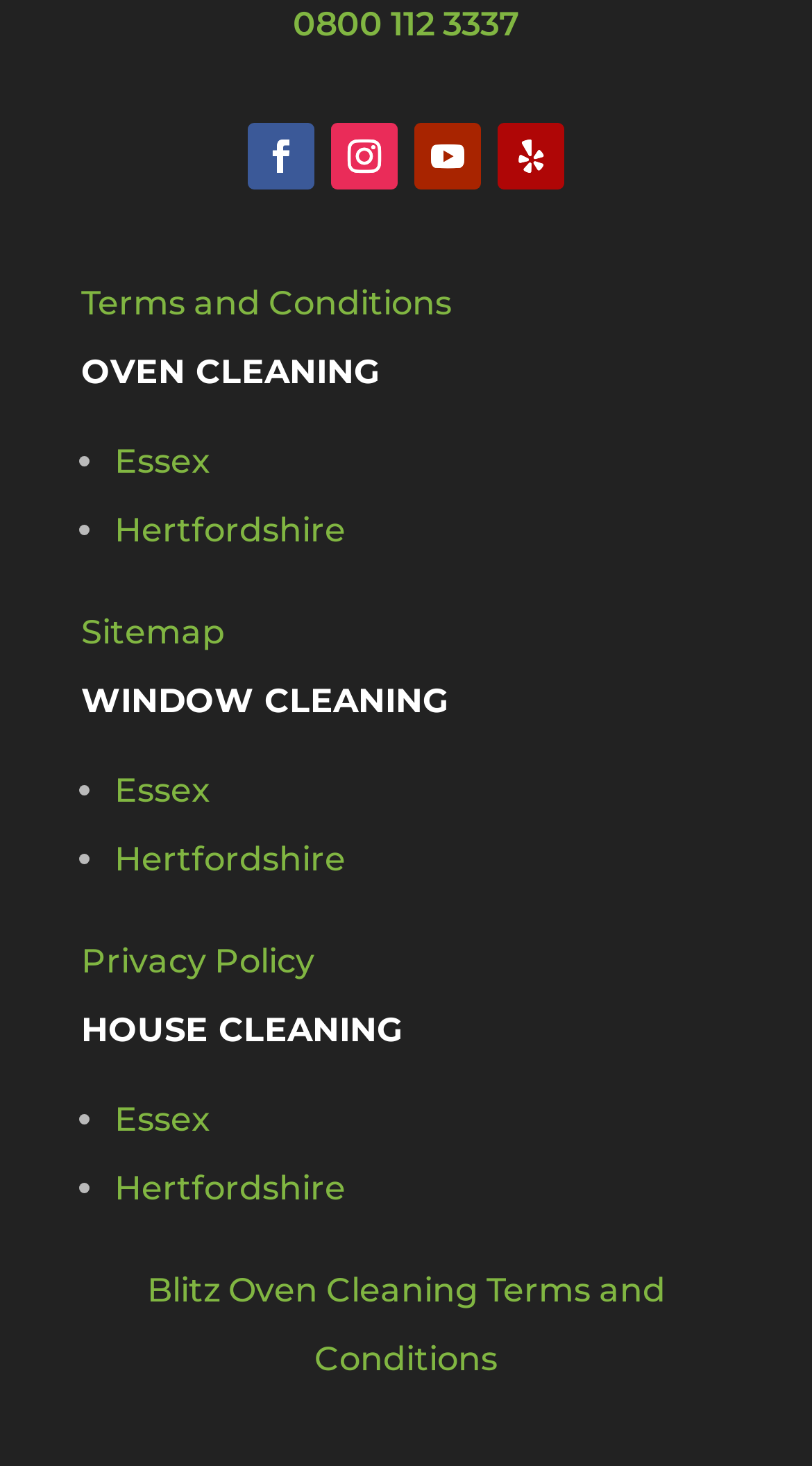Predict the bounding box coordinates for the UI element described as: "Essex". The coordinates should be four float numbers between 0 and 1, presented as [left, top, right, bottom].

[0.141, 0.526, 0.259, 0.553]